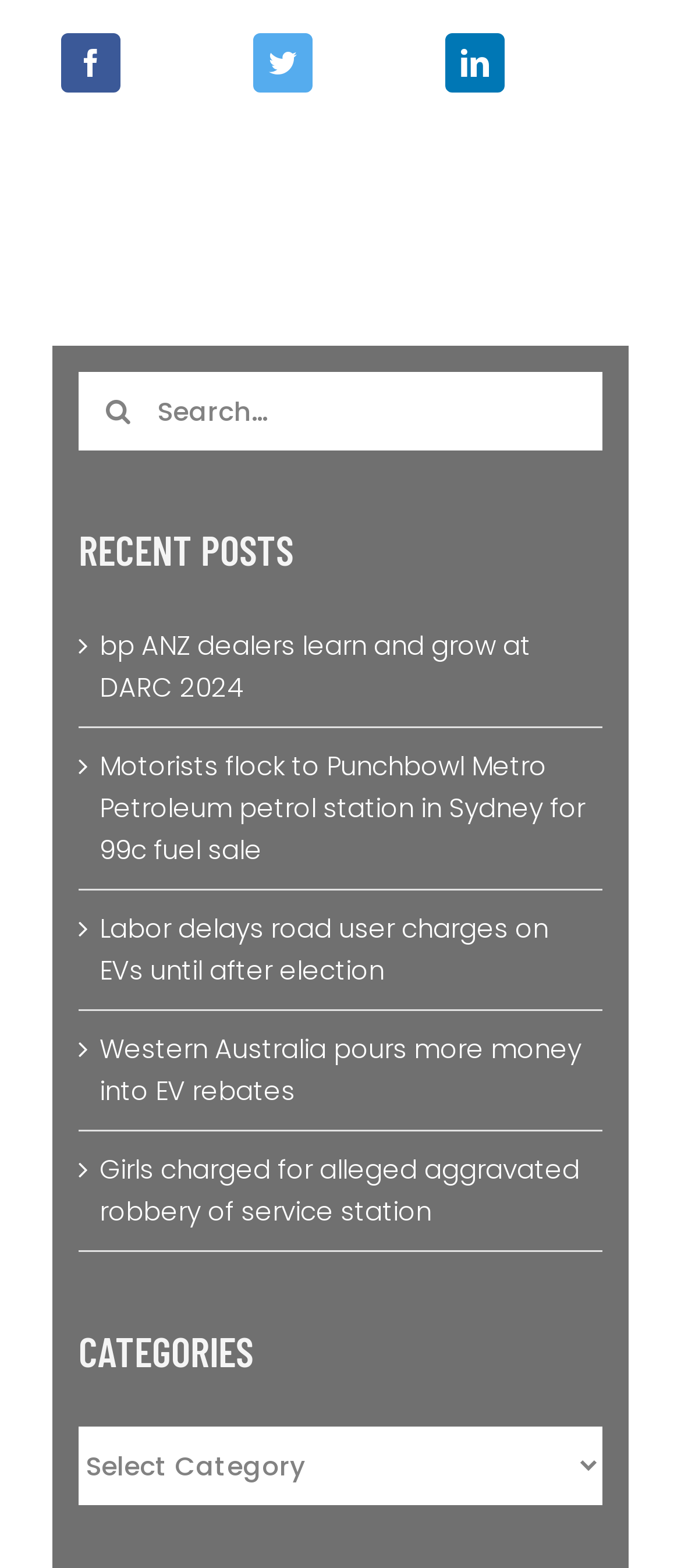Highlight the bounding box coordinates of the element you need to click to perform the following instruction: "Read recent post about bp ANZ dealers."

[0.146, 0.399, 0.779, 0.449]